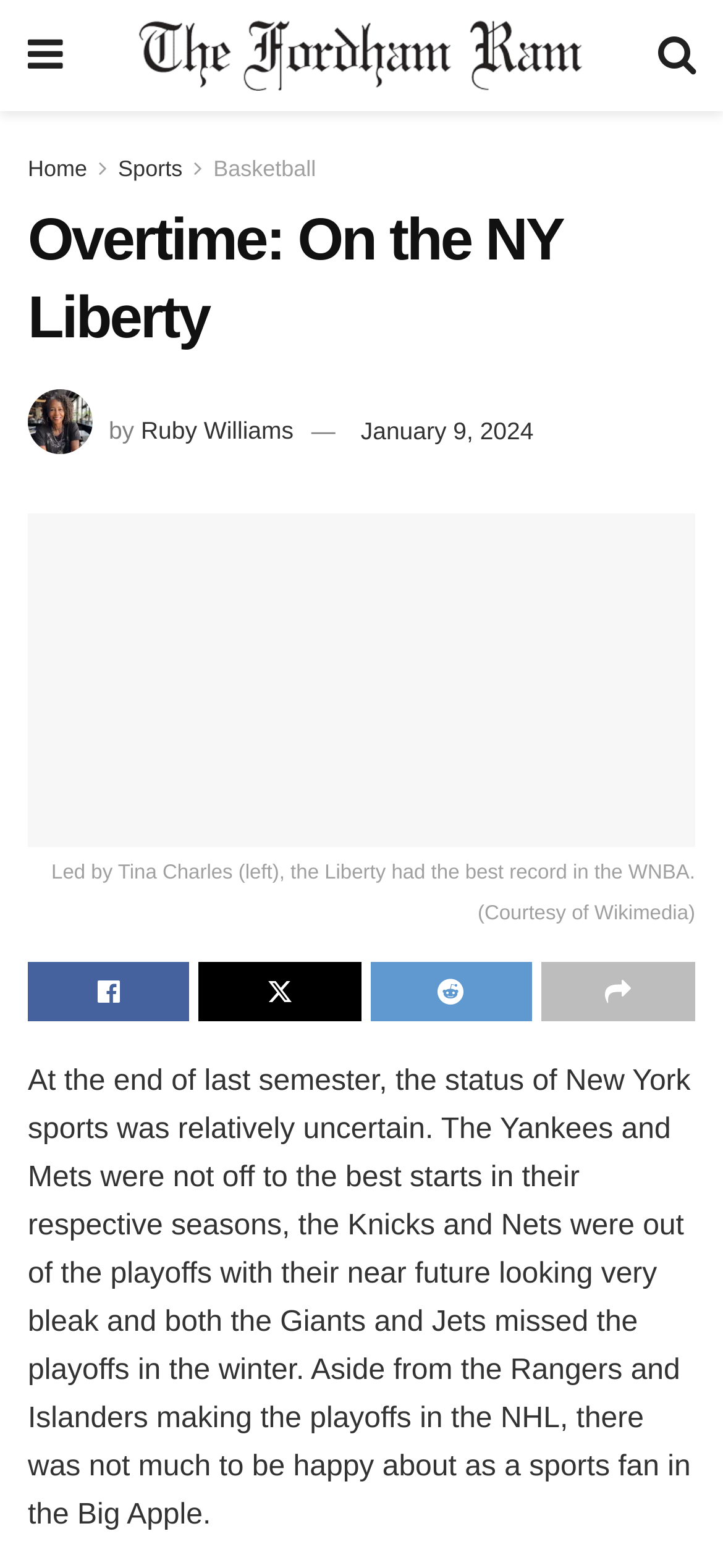Determine the bounding box coordinates of the region I should click to achieve the following instruction: "Click on the Home link". Ensure the bounding box coordinates are four float numbers between 0 and 1, i.e., [left, top, right, bottom].

[0.038, 0.099, 0.121, 0.116]